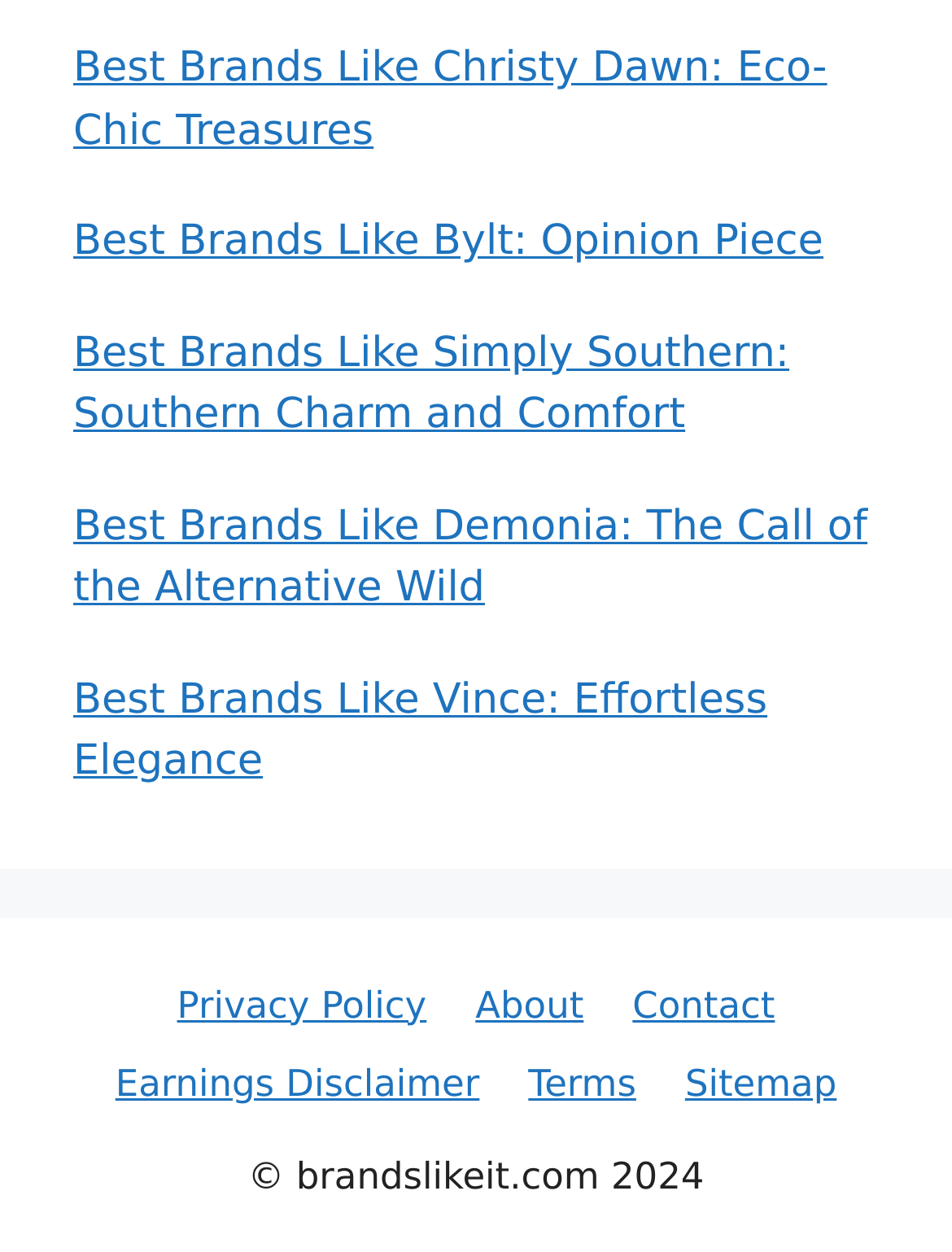Indicate the bounding box coordinates of the element that needs to be clicked to satisfy the following instruction: "Read about the website". The coordinates should be four float numbers between 0 and 1, i.e., [left, top, right, bottom].

[0.499, 0.785, 0.613, 0.82]